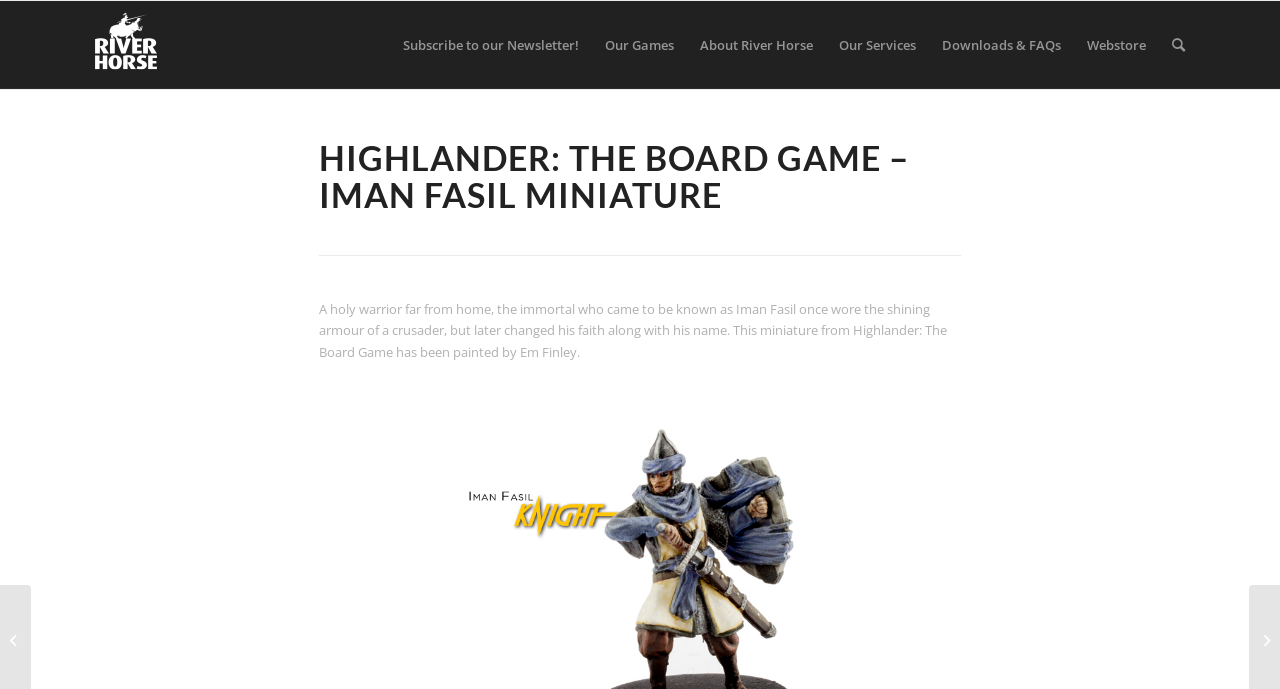Specify the bounding box coordinates of the region I need to click to perform the following instruction: "Subscribe to the newsletter". The coordinates must be four float numbers in the range of 0 to 1, i.e., [left, top, right, bottom].

[0.305, 0.001, 0.462, 0.129]